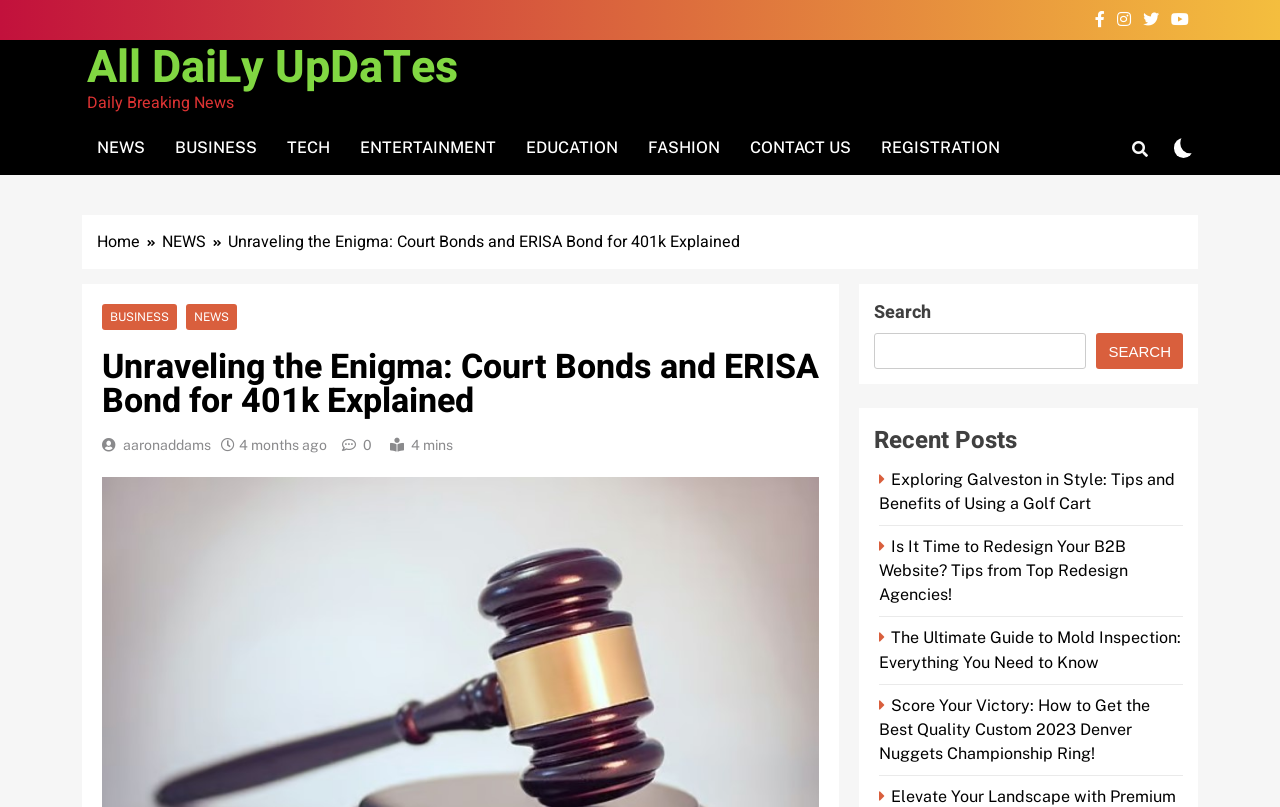Please identify the bounding box coordinates of the clickable area that will allow you to execute the instruction: "Search for something".

[0.683, 0.413, 0.849, 0.457]